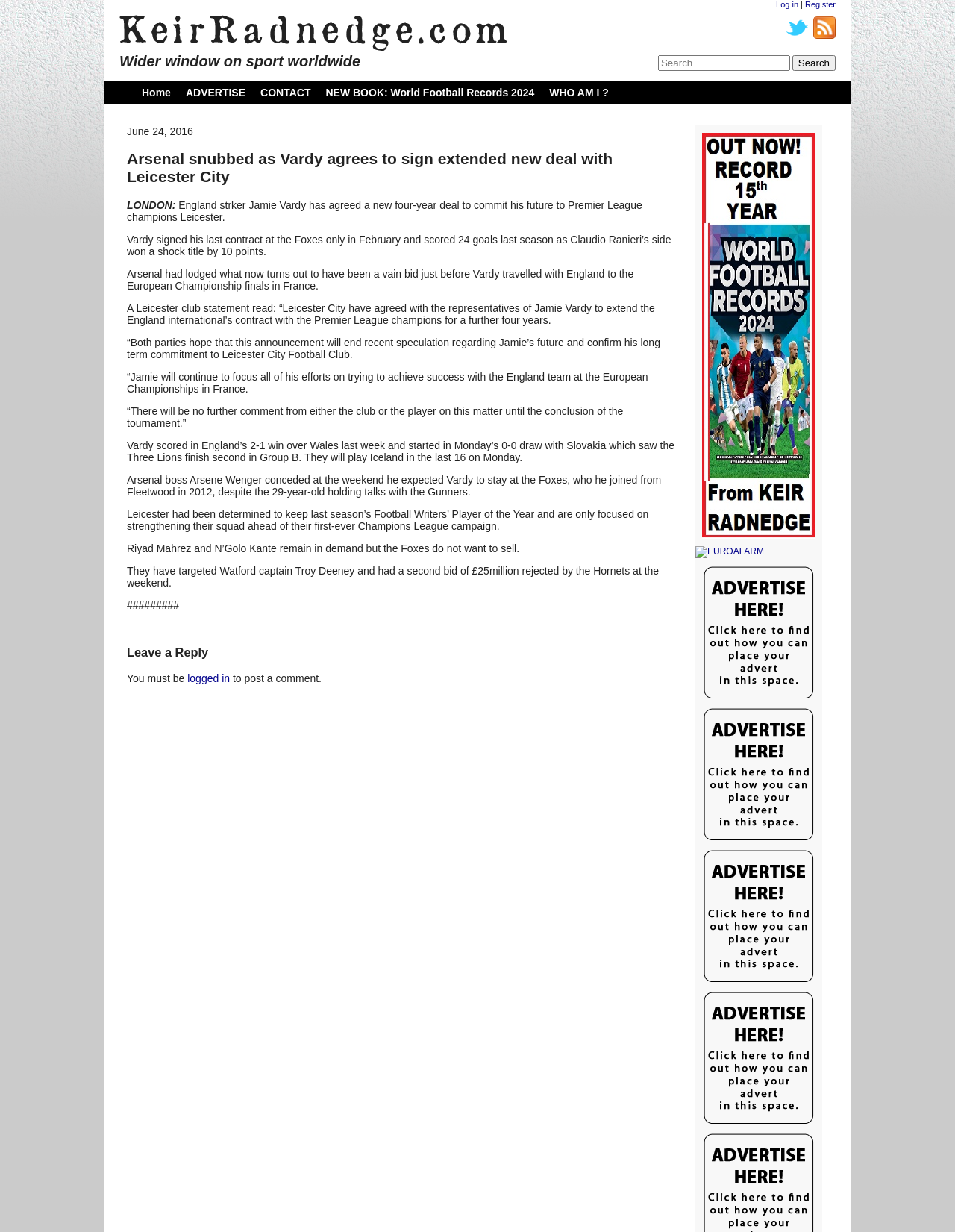How many goals did Jamie Vardy score last season?
Look at the image and provide a detailed response to the question.

The answer can be found in the article's content, specifically in the sentence 'Vardy signed his last contract at the Foxes only in February and scored 24 goals last season as Claudio Ranieri’s side won a shock title by 10 points.'